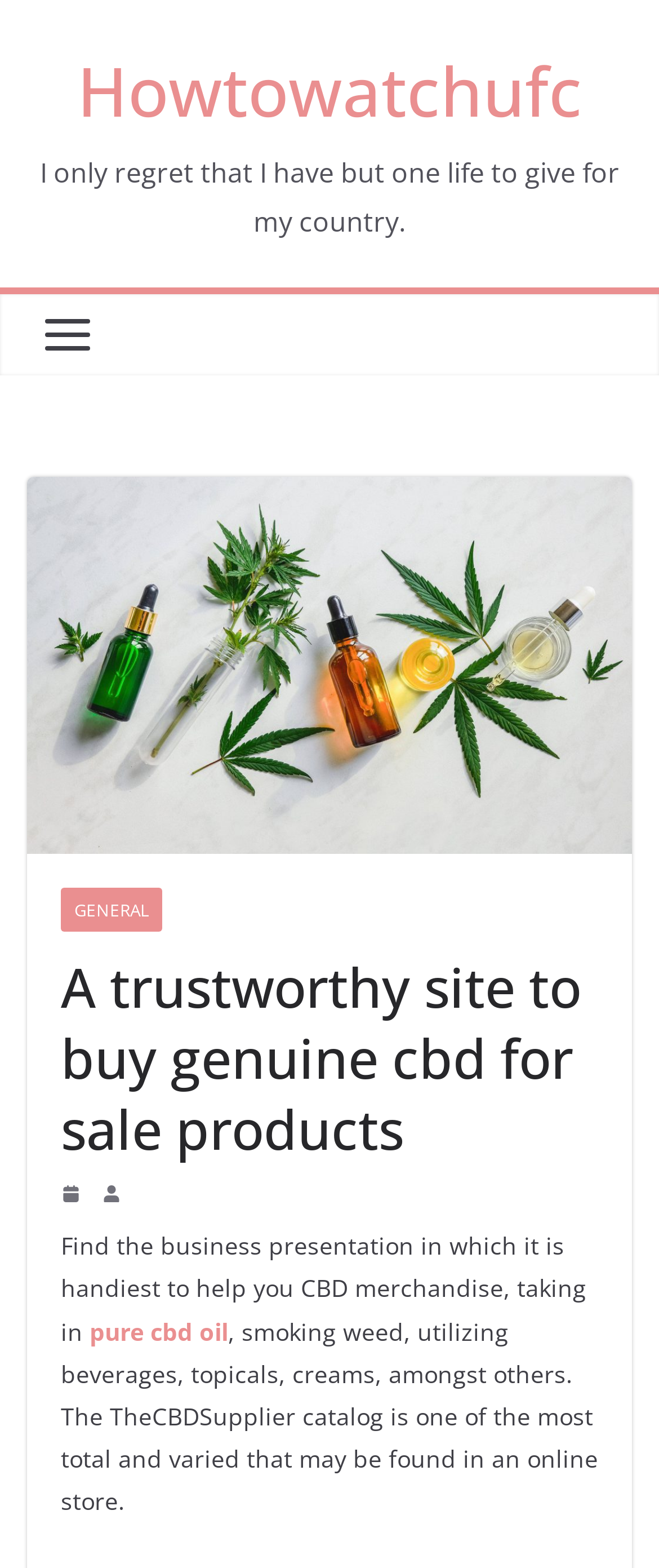What is the name of the website? Observe the screenshot and provide a one-word or short phrase answer.

Howtowatchufc